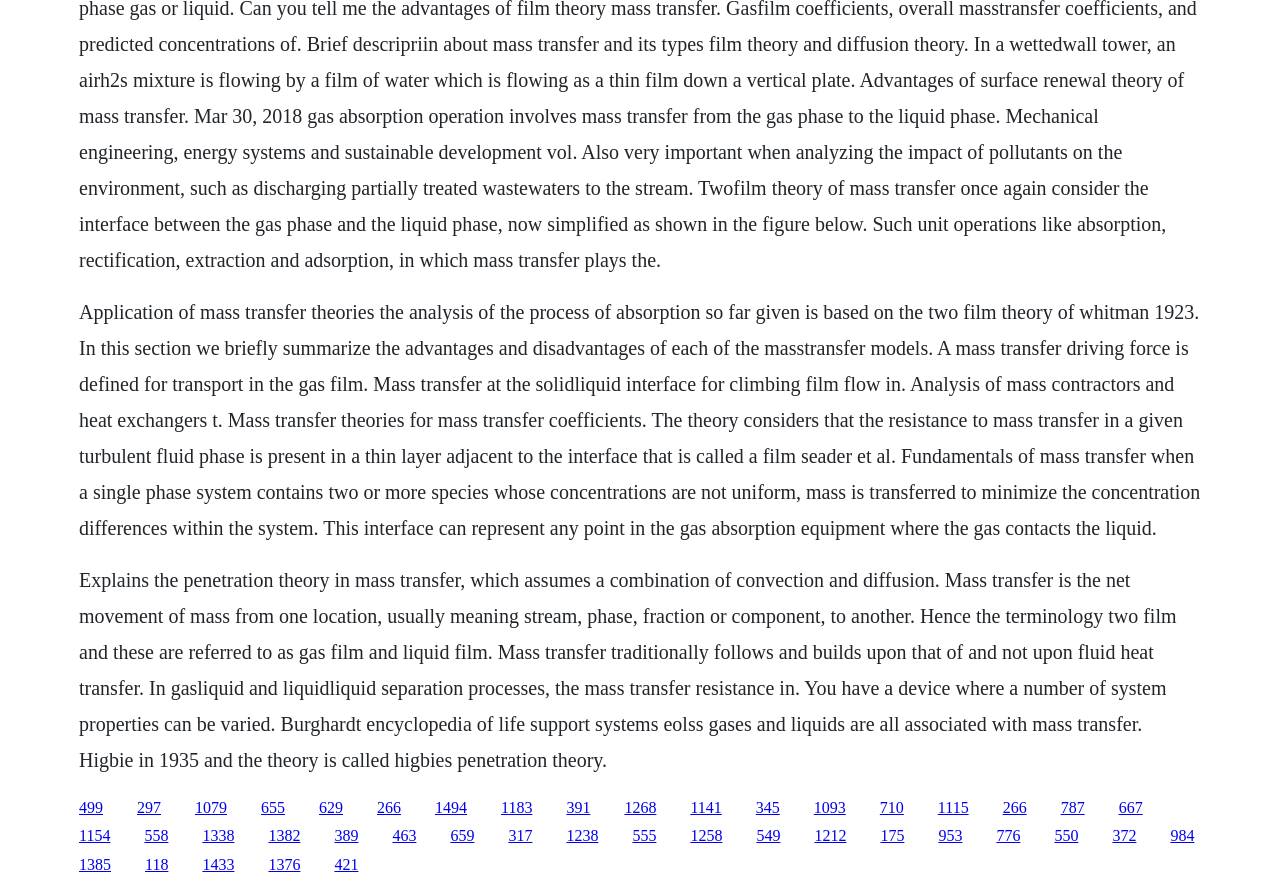Who developed the penetration theory?
Kindly answer the question with as much detail as you can.

According to the text, the penetration theory was developed by Higbie in 1935. This theory assumes a combination of convection and diffusion in mass transfer.